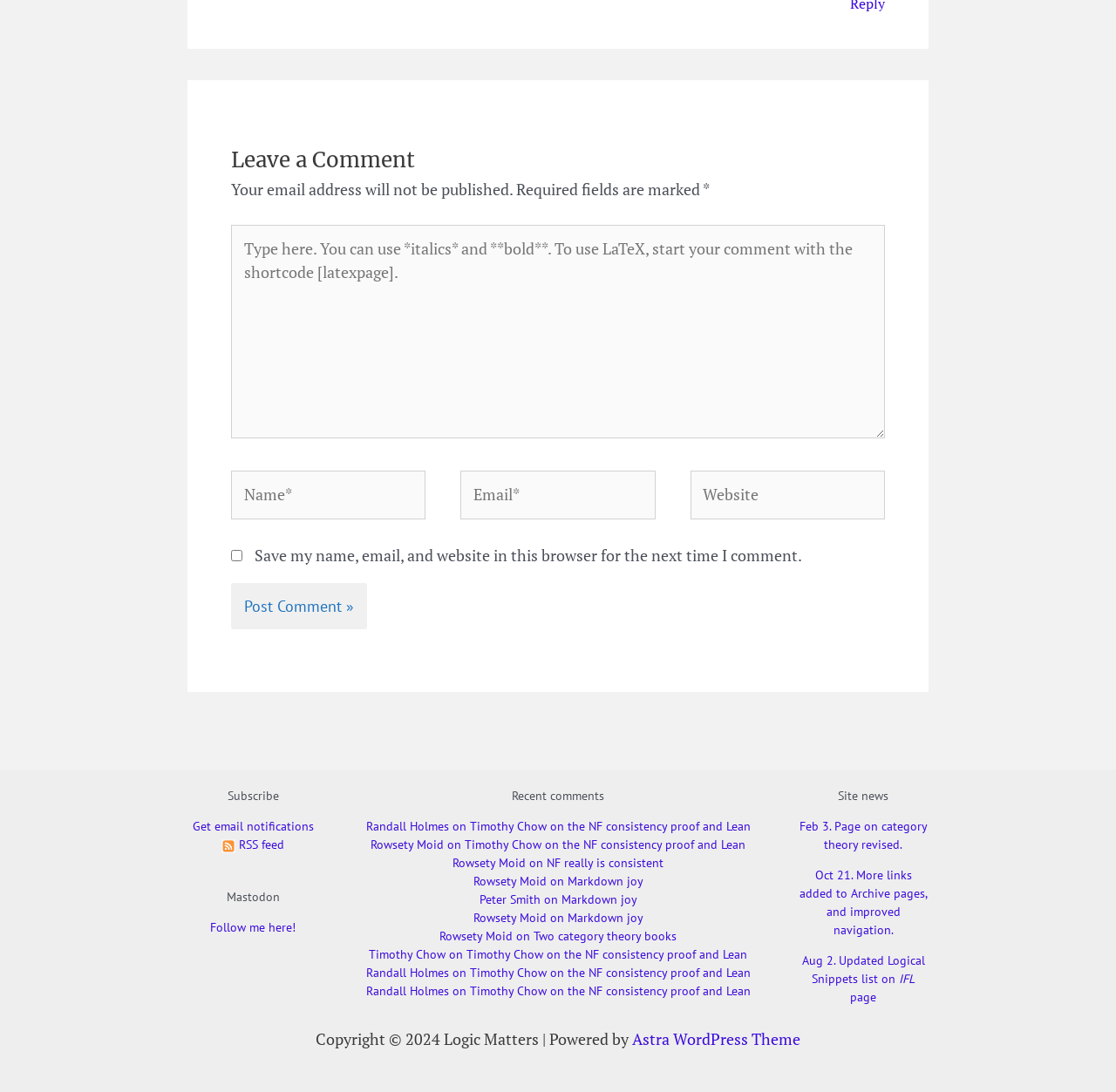What is the name of the WordPress theme used by this website?
Please answer the question with a single word or phrase, referencing the image.

Astra